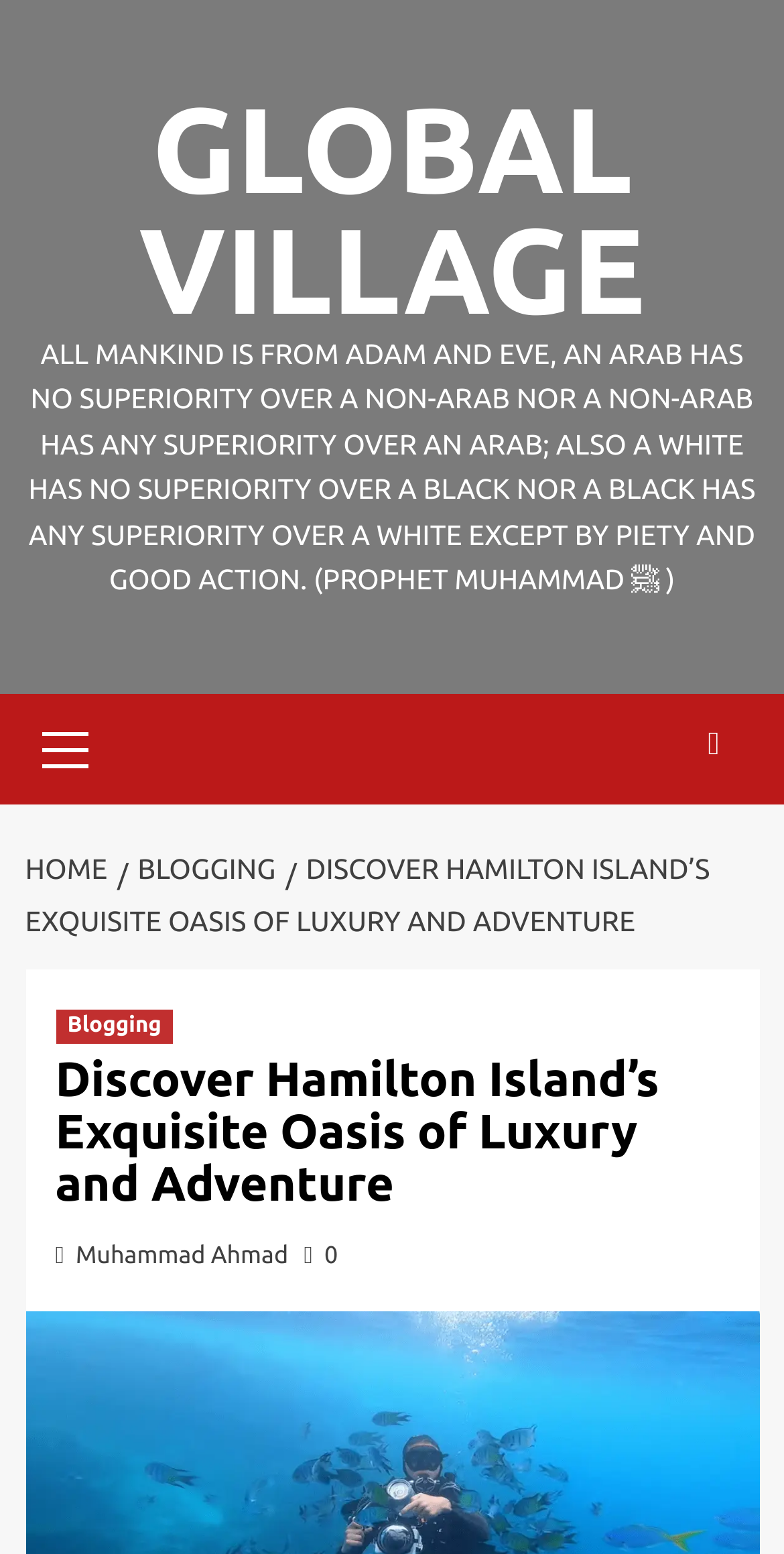Offer a detailed explanation of the webpage layout and contents.

The webpage is about Hamilton Island, a paradise with beautiful beaches, wildlife, and adventures, serving as a gateway to the Whitsundays. 

At the top of the page, there is a prominent link to "GLOBAL VILLAGE" on the right side. Below it, there is a block of text quoting Prophet Muhammad, which takes up most of the width of the page. 

On the left side, there is a primary menu control, which is labeled as "Primary Menu". 

To the right of the primary menu, there is a search icon represented by a magnifying glass symbol. 

Below the primary menu, there is a navigation section labeled as "Breadcrumbs", which contains three links: "HOME", "BLOGGING", and the current page "DISCOVER HAMILTON ISLAND’S EXQUISITE OASIS OF LUXURY AND ADVENTURE". 

The main content of the page is headed by a title "Discover Hamilton Island’s Exquisite Oasis of Luxury and Adventure", which is followed by a link to "Blogging" and another link to "Muhammad Ahmad". There is also a button with a heart symbol and a count of 0.